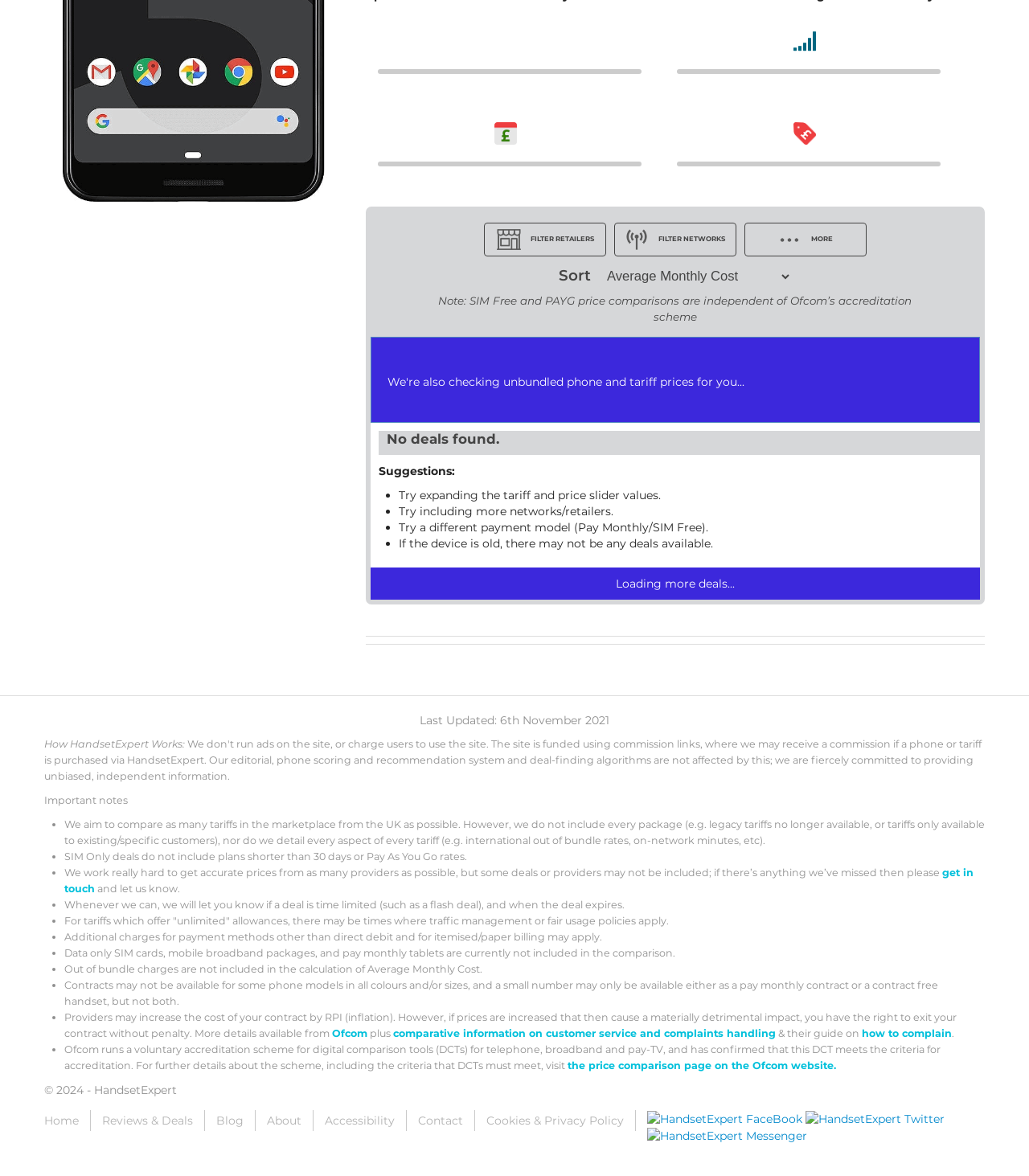Given the element description, predict the bounding box coordinates in the format (top-left x, top-left y, bottom-right x, bottom-right y), using floating point numbers between 0 and 1: parent_node: FILTER RETAILERS

[0.886, 0.186, 0.945, 0.238]